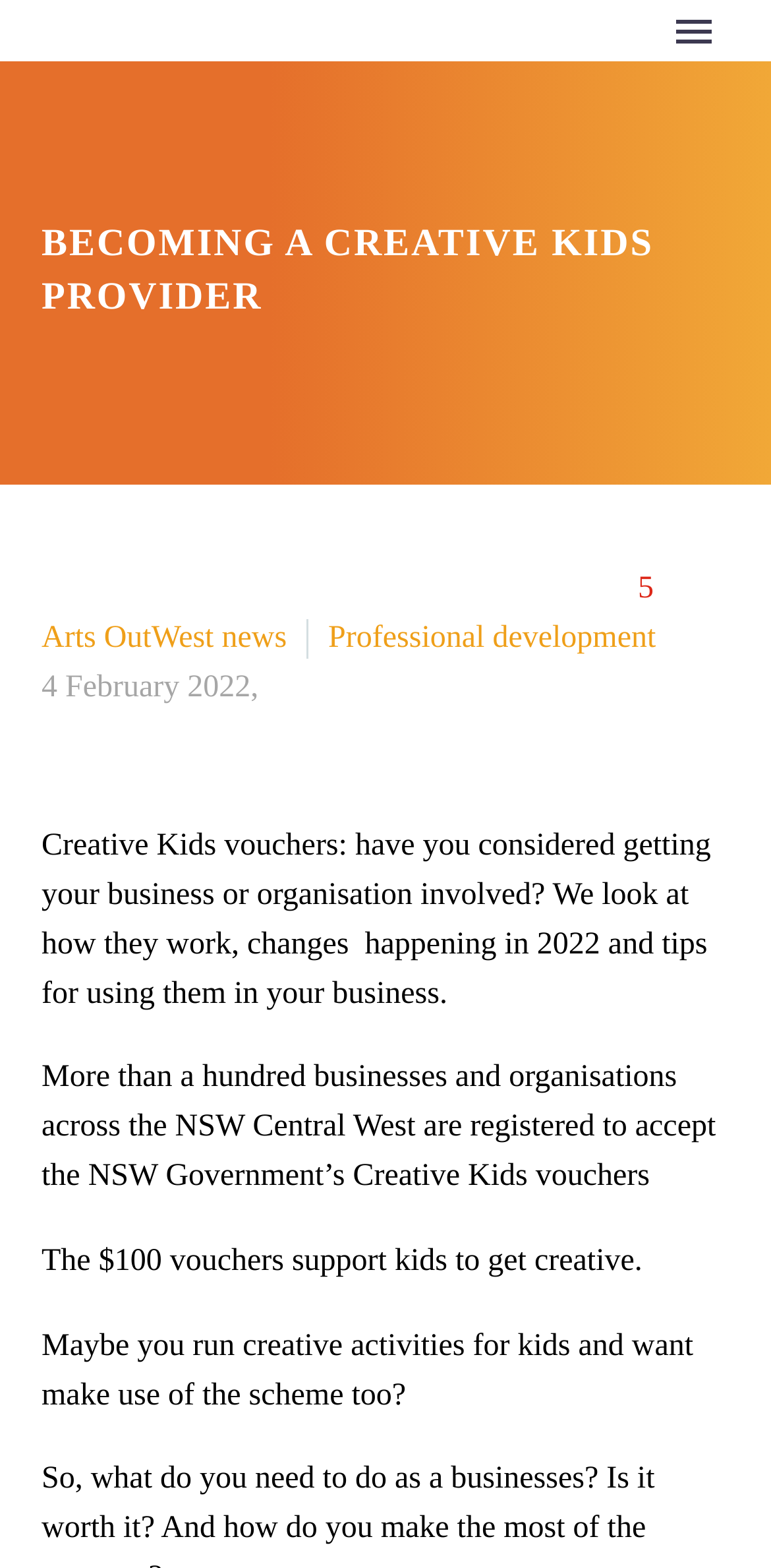How many businesses are registered to accept the NSW Government’s Creative Kids vouchers?
Based on the visual details in the image, please answer the question thoroughly.

I determined the answer by reading the StaticText element that says 'More than a hundred businesses and organisations across the NSW Central West are registered to accept the NSW Government’s Creative Kids vouchers'.